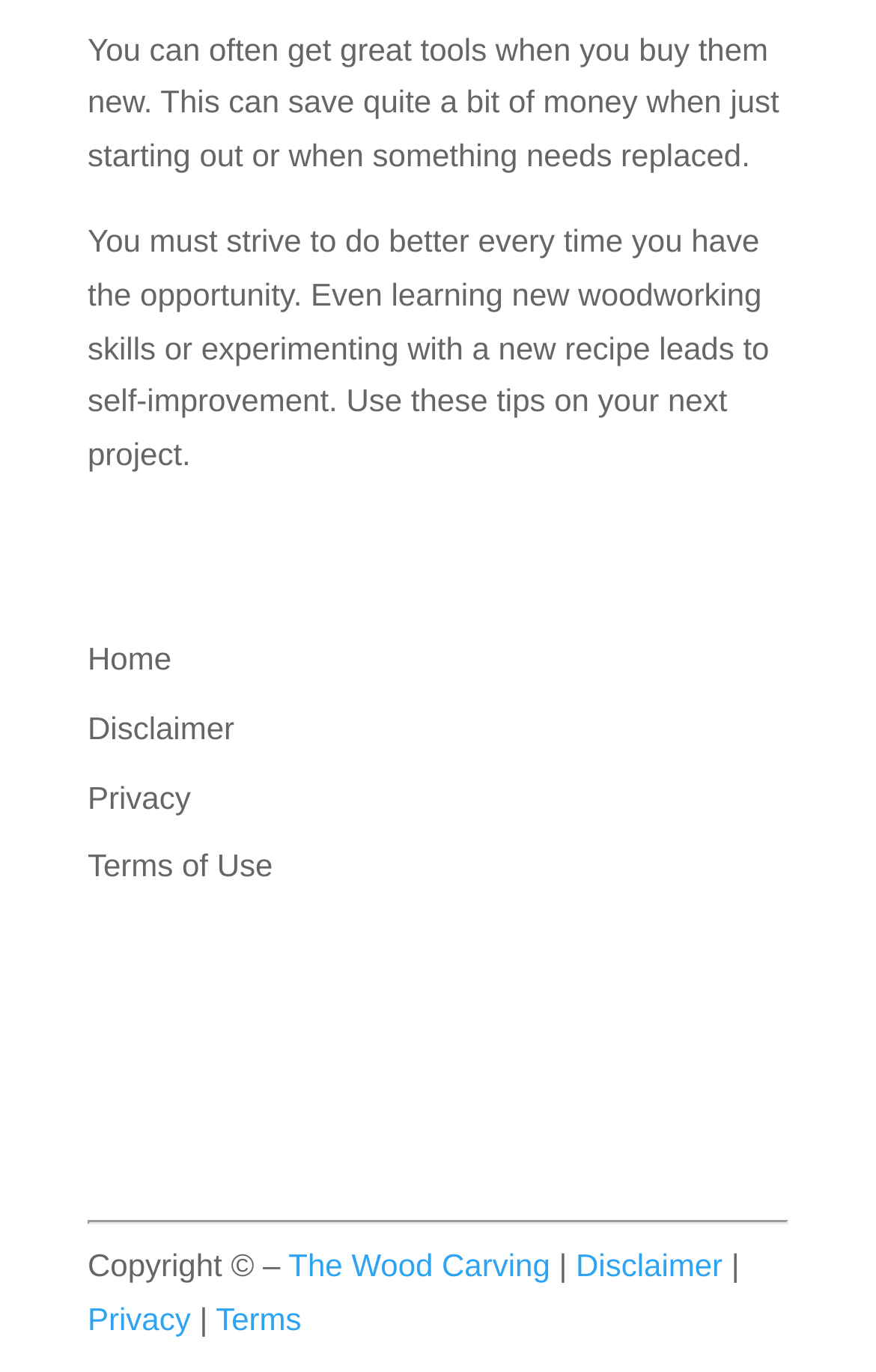Extract the bounding box coordinates for the HTML element that matches this description: "Home". The coordinates should be four float numbers between 0 and 1, i.e., [left, top, right, bottom].

[0.1, 0.467, 0.196, 0.493]